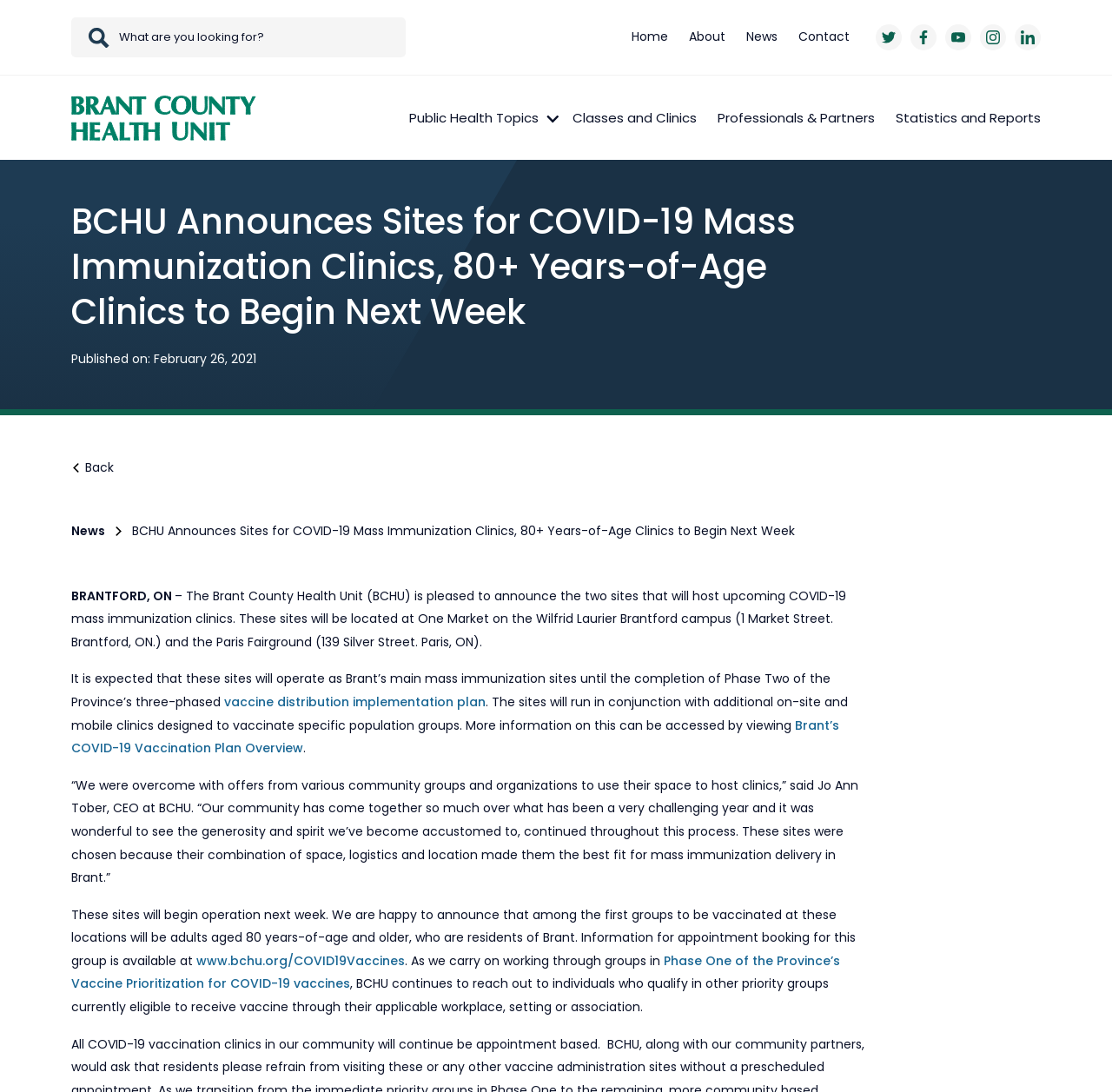Find the bounding box coordinates of the element I should click to carry out the following instruction: "Search website".

[0.064, 0.016, 0.114, 0.053]